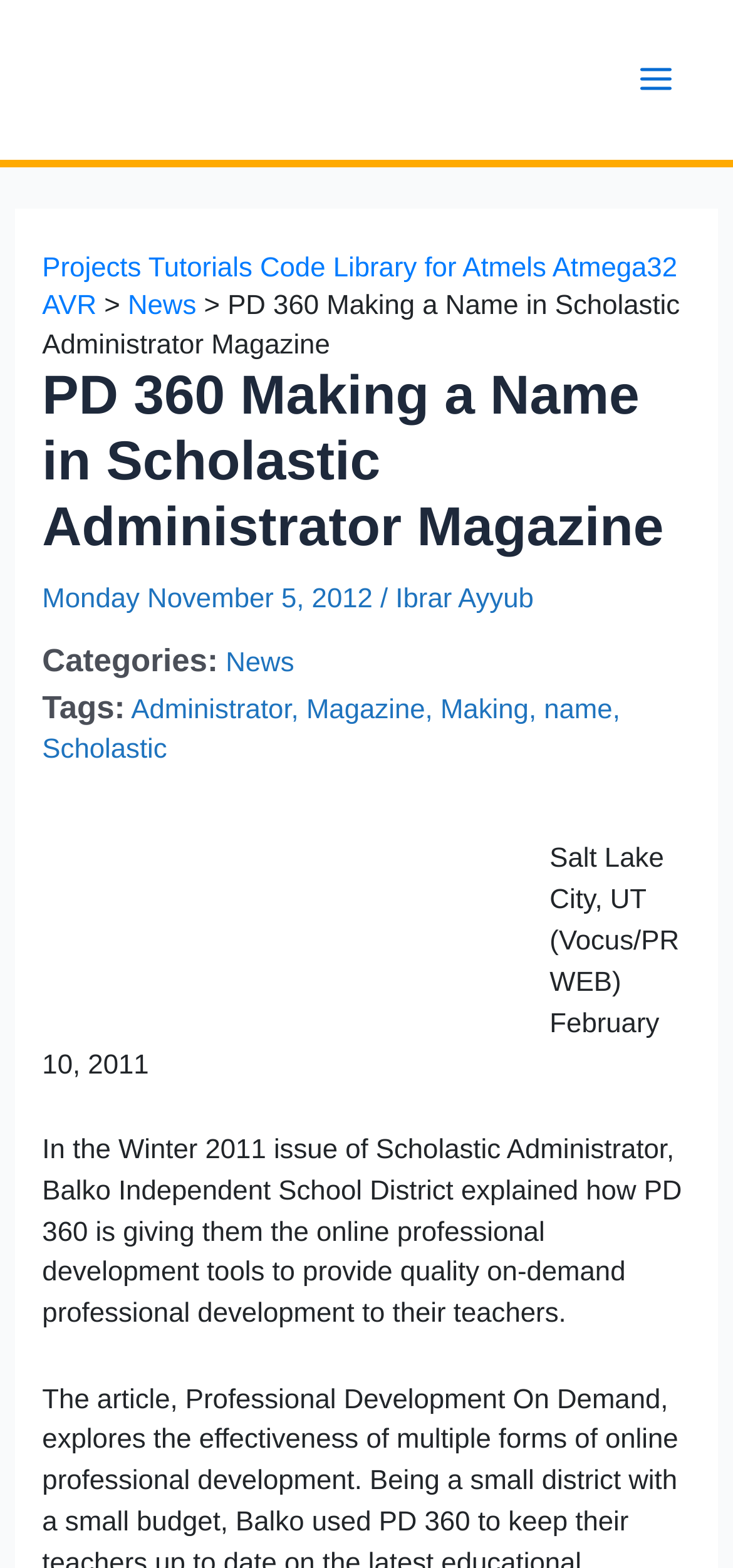What is the name of the school district mentioned? From the image, respond with a single word or brief phrase.

Balko Independent School District